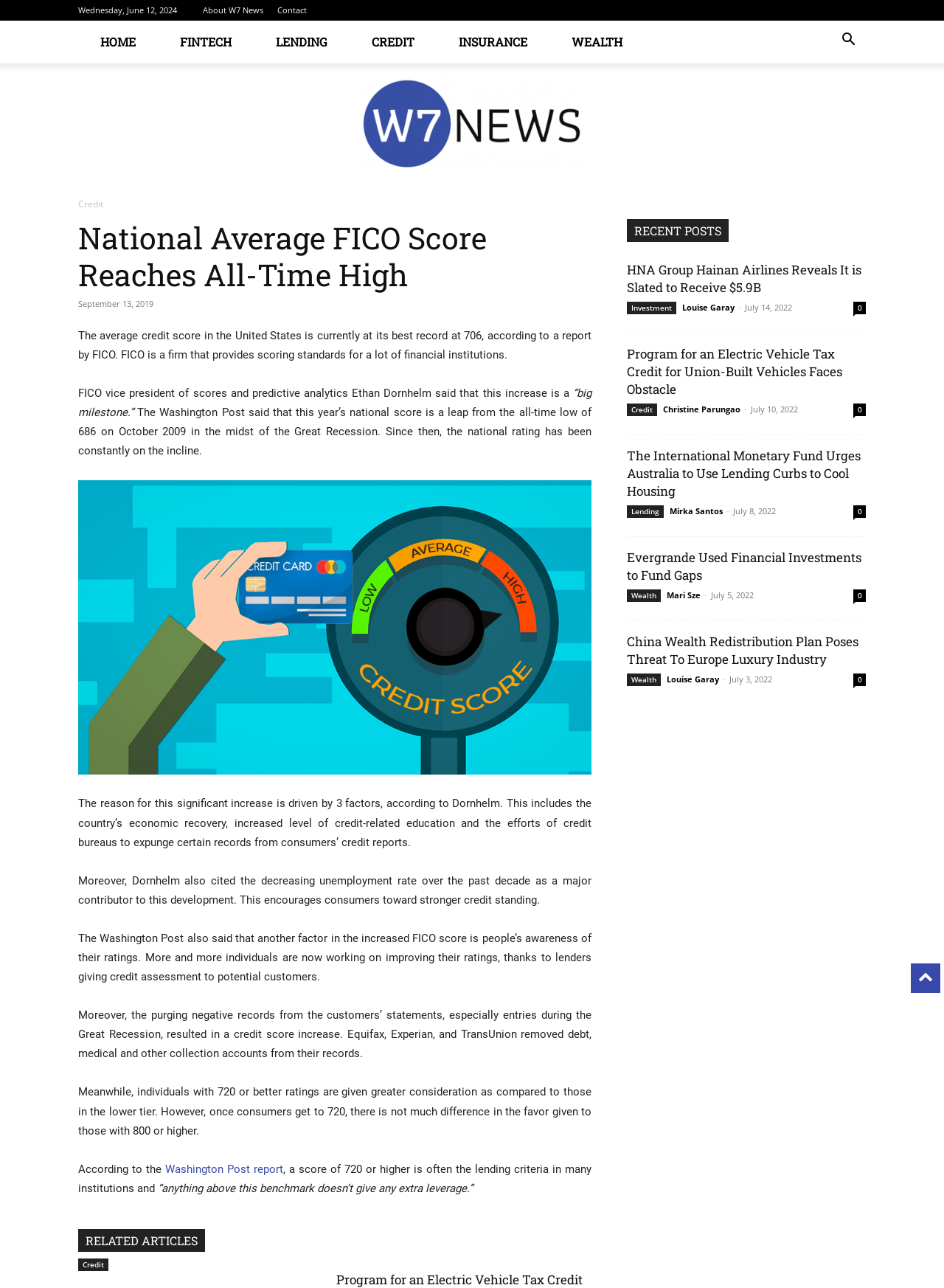Indicate the bounding box coordinates of the element that needs to be clicked to satisfy the following instruction: "Click on the 'Credit' link". The coordinates should be four float numbers between 0 and 1, i.e., [left, top, right, bottom].

[0.083, 0.977, 0.115, 0.987]